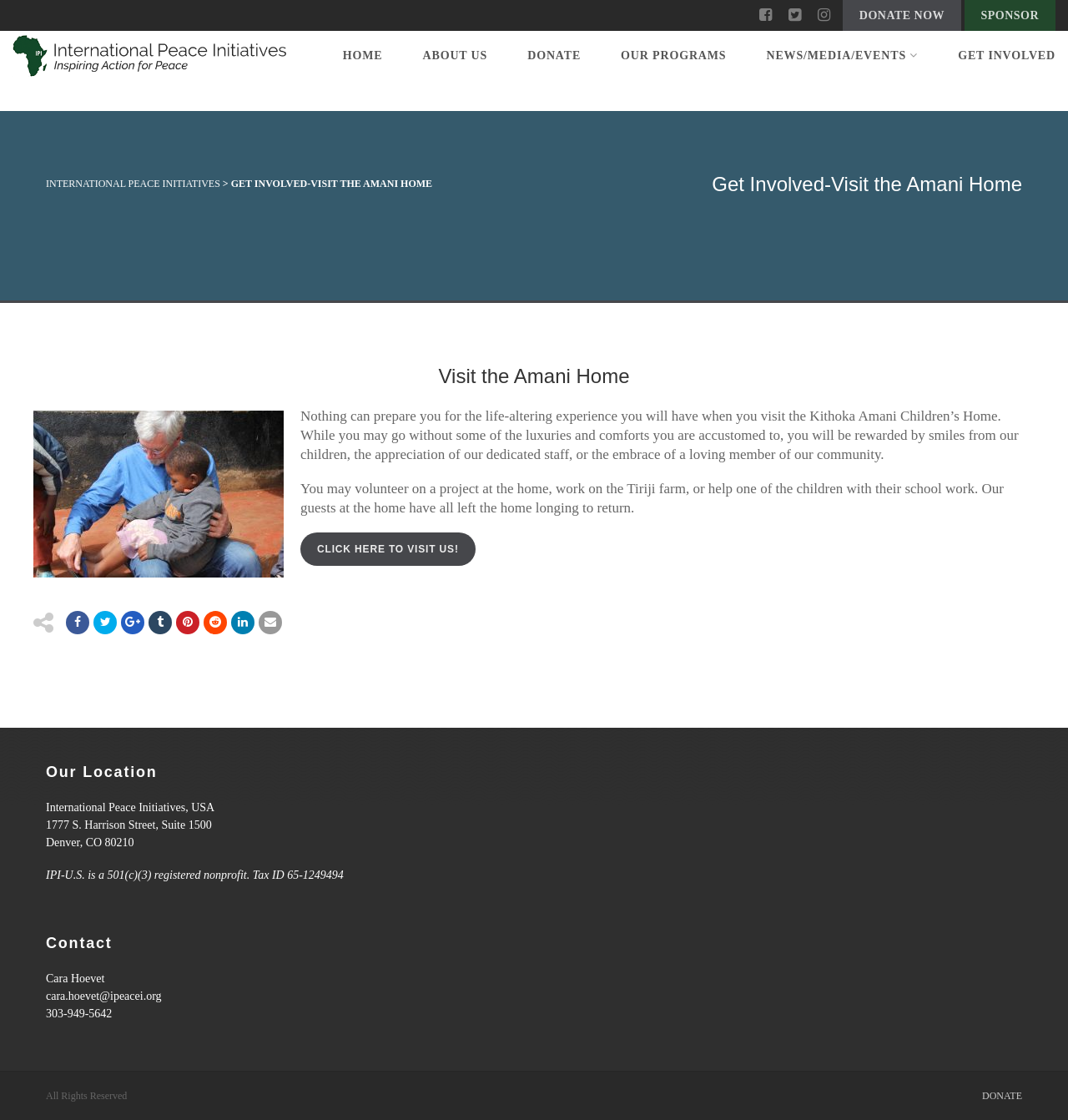Show me the bounding box coordinates of the clickable region to achieve the task as per the instruction: "Get involved by CLICKING HERE TO VISIT US".

[0.281, 0.475, 0.445, 0.505]